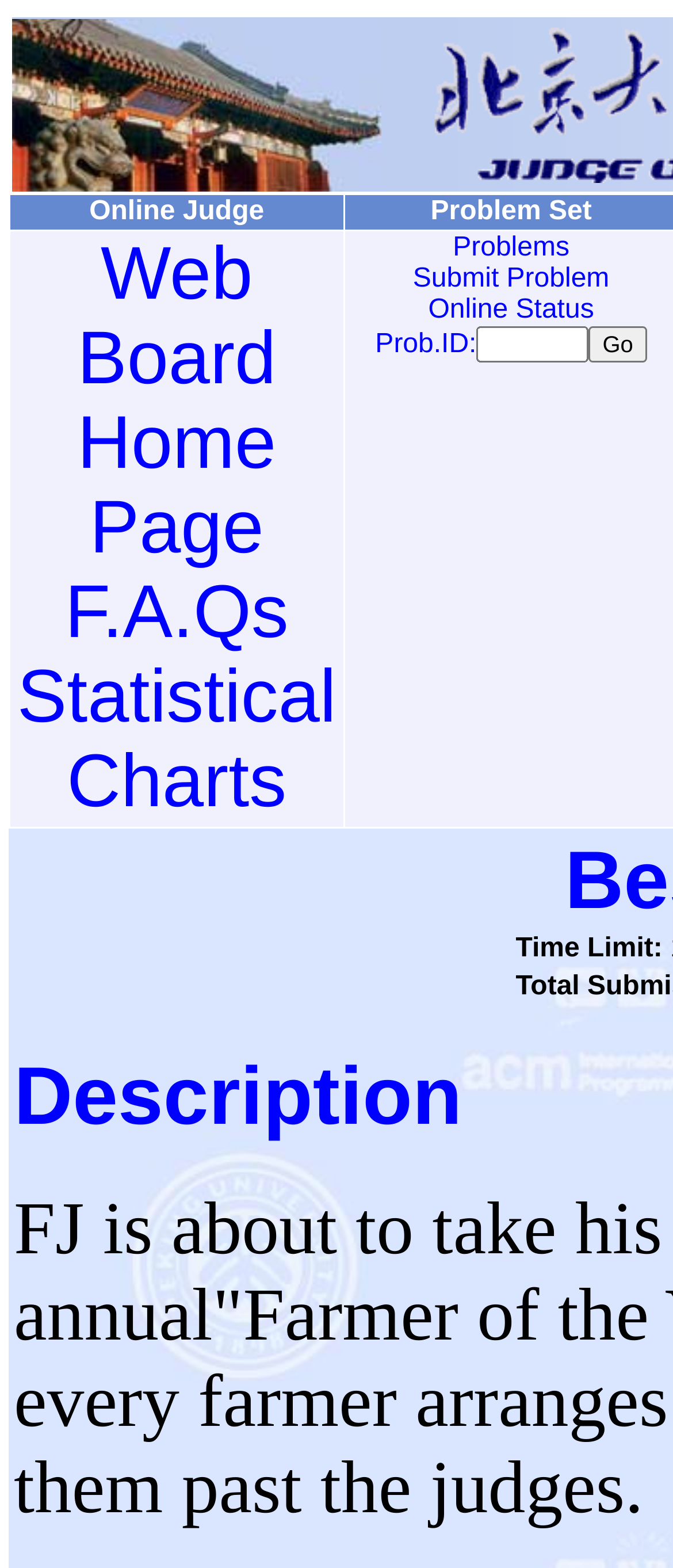Please indicate the bounding box coordinates for the clickable area to complete the following task: "View statistical charts". The coordinates should be specified as four float numbers between 0 and 1, i.e., [left, top, right, bottom].

[0.025, 0.418, 0.5, 0.525]